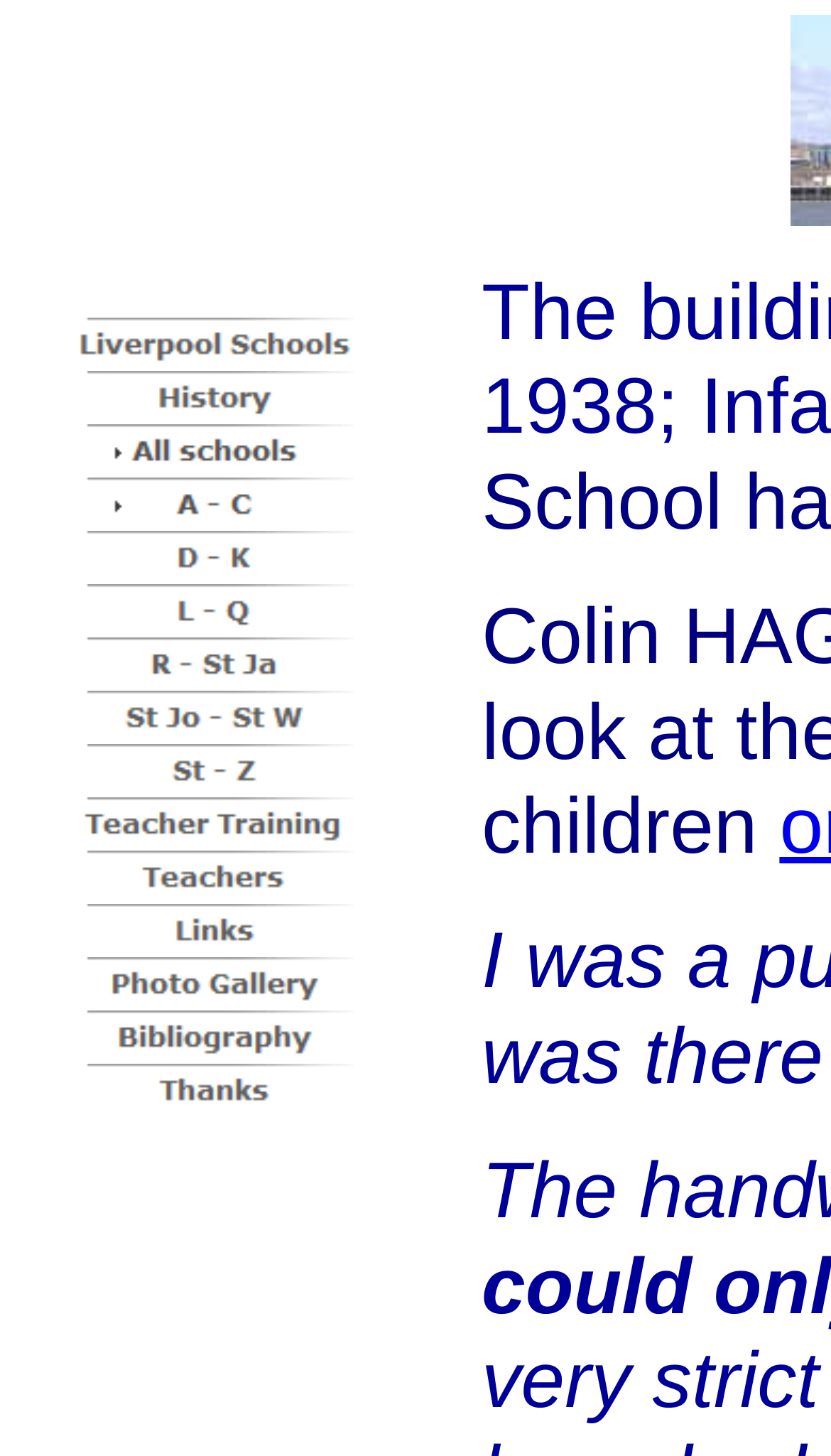Explain the webpage's layout and main content in detail.

The webpage is titled "Blackmoor Park" and appears to be a resource page for Liverpool schools. At the top of the page, there is a table with multiple rows and columns, taking up most of the page's width. The table contains 12 rows, each with two columns. The left column of each row contains a brief description, and the right column contains a link with a corresponding image.

Starting from the top, the first row has a description "Liverpool Schools" with a link and an image. The second row has a description "History" with a link and an image. The subsequent rows have descriptions "All schools", "A - C", "D - K", "L - Q", "R - St Ja", "St Jo - St W", "St - Z", "Teacher Training", "Teachers", "Links", "Photo Gallery", and "Bibliography", each with a link and an image.

The links and images are aligned to the left, with the descriptions taking up about a quarter of the page's width. The table is centered on the page, with a small gap between the top of the page and the table. There are no other visible elements on the page besides the table and its contents.